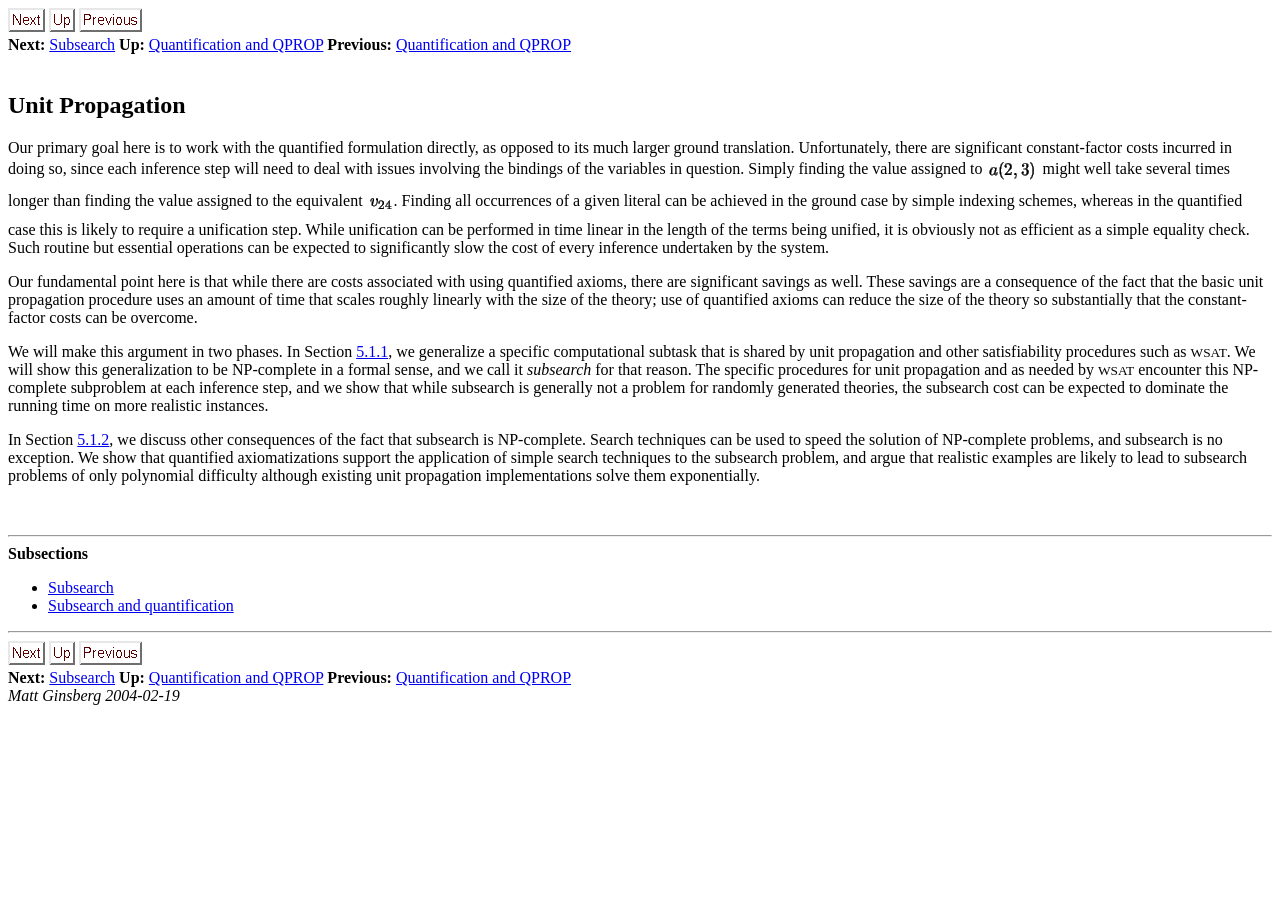Locate the bounding box coordinates of the clickable region to complete the following instruction: "view Quantification and QPROP."

[0.116, 0.04, 0.253, 0.059]